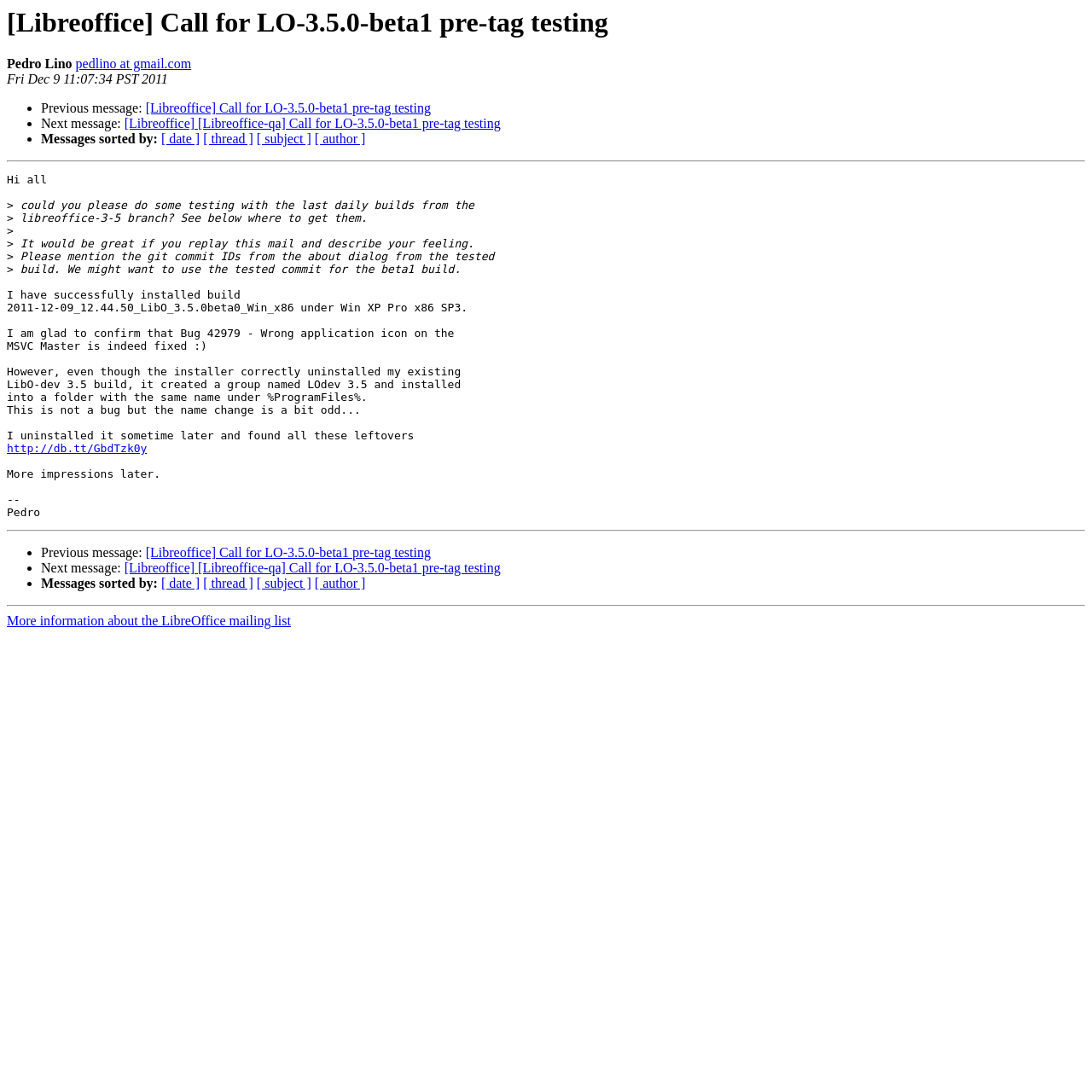What is the operating system used by the author?
Look at the image and provide a detailed response to the question.

The operating system used by the author is Win XP Pro x86 SP3, which is mentioned in the email body when the author describes their testing experience with LibreOffice.